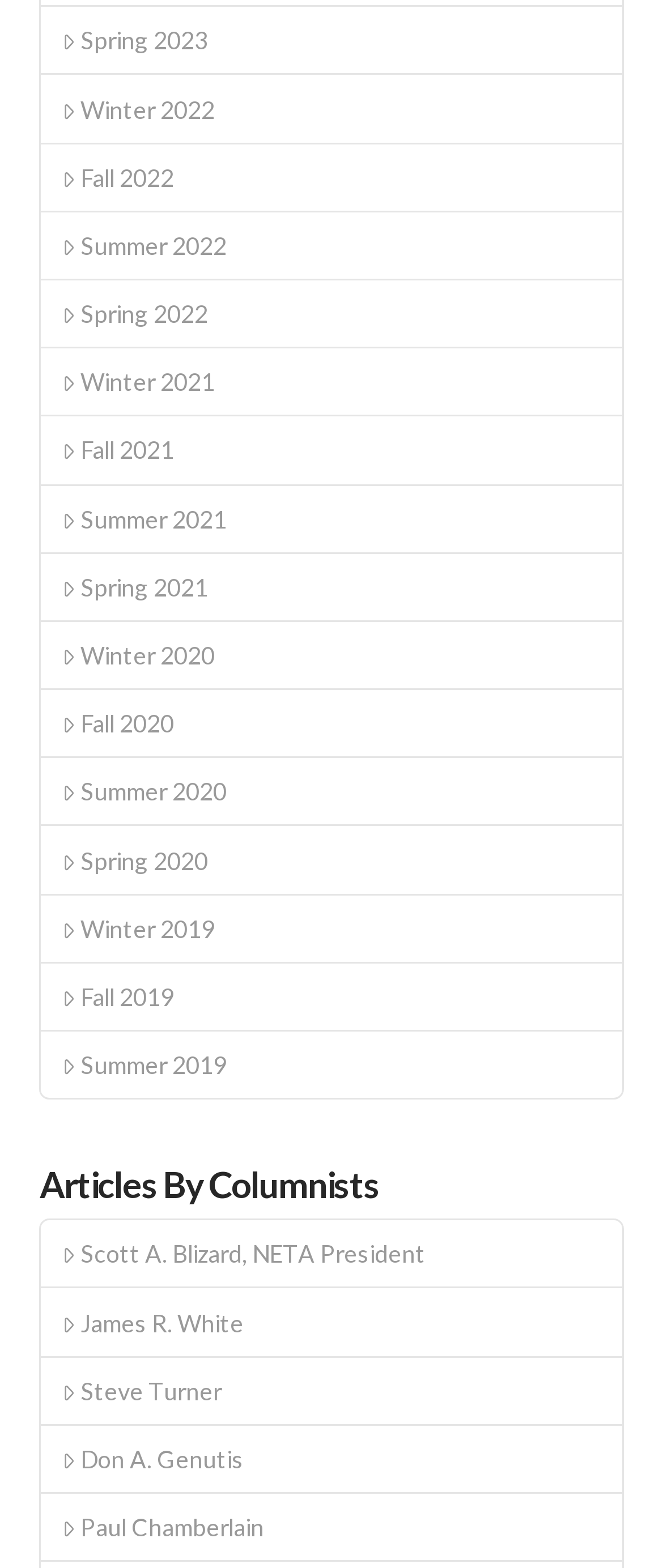Determine the coordinates of the bounding box that should be clicked to complete the instruction: "Check articles from Fall 2021". The coordinates should be represented by four float numbers between 0 and 1: [left, top, right, bottom].

[0.063, 0.266, 0.937, 0.309]